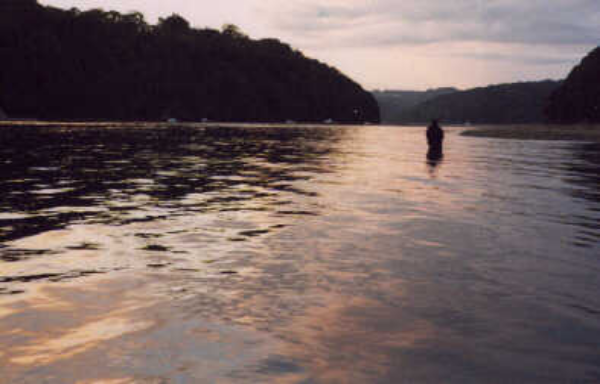What is the angler doing in the water?
Please provide a single word or phrase as your answer based on the image.

Casting a line